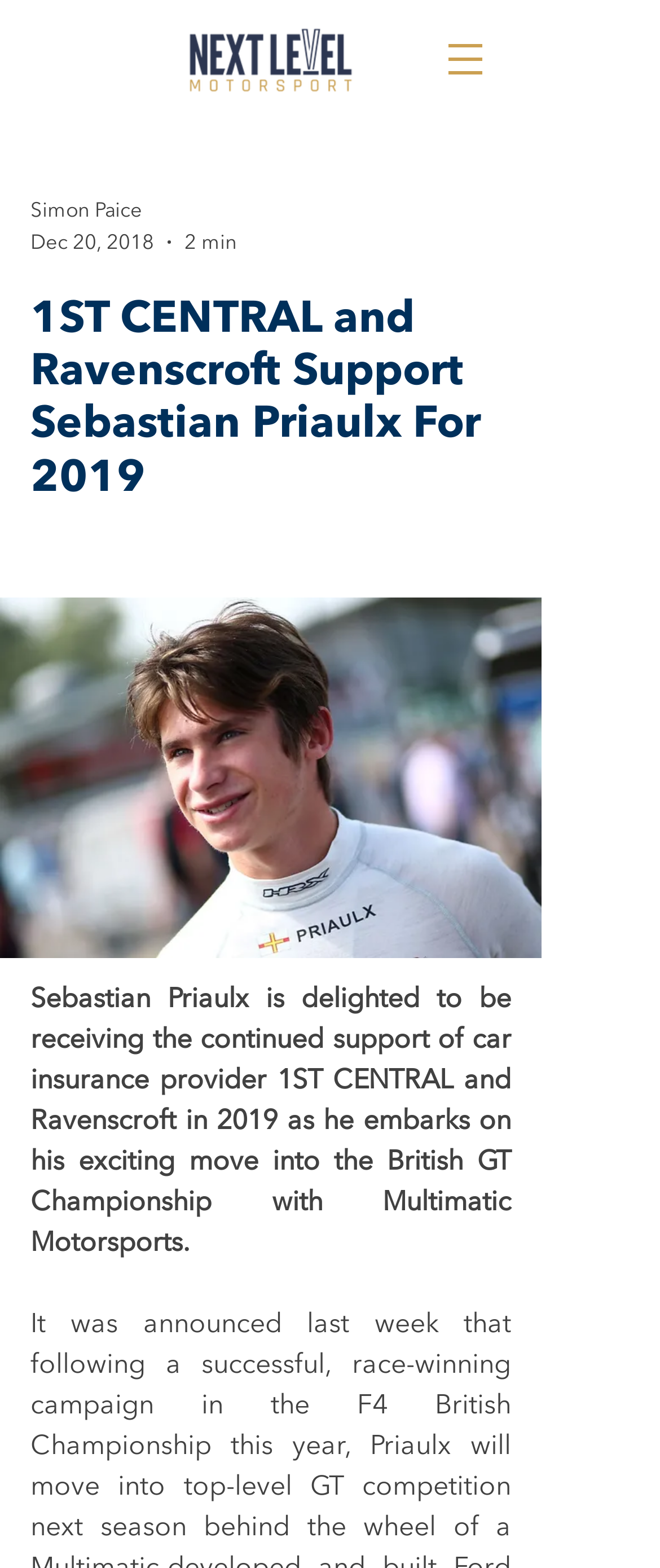What is the championship Sebastian Priaulx is moving into?
Provide an in-depth and detailed explanation in response to the question.

The answer can be found in the StaticText element which mentions Sebastian Priaulx's move into the British GT Championship with Multimatic Motorsports.